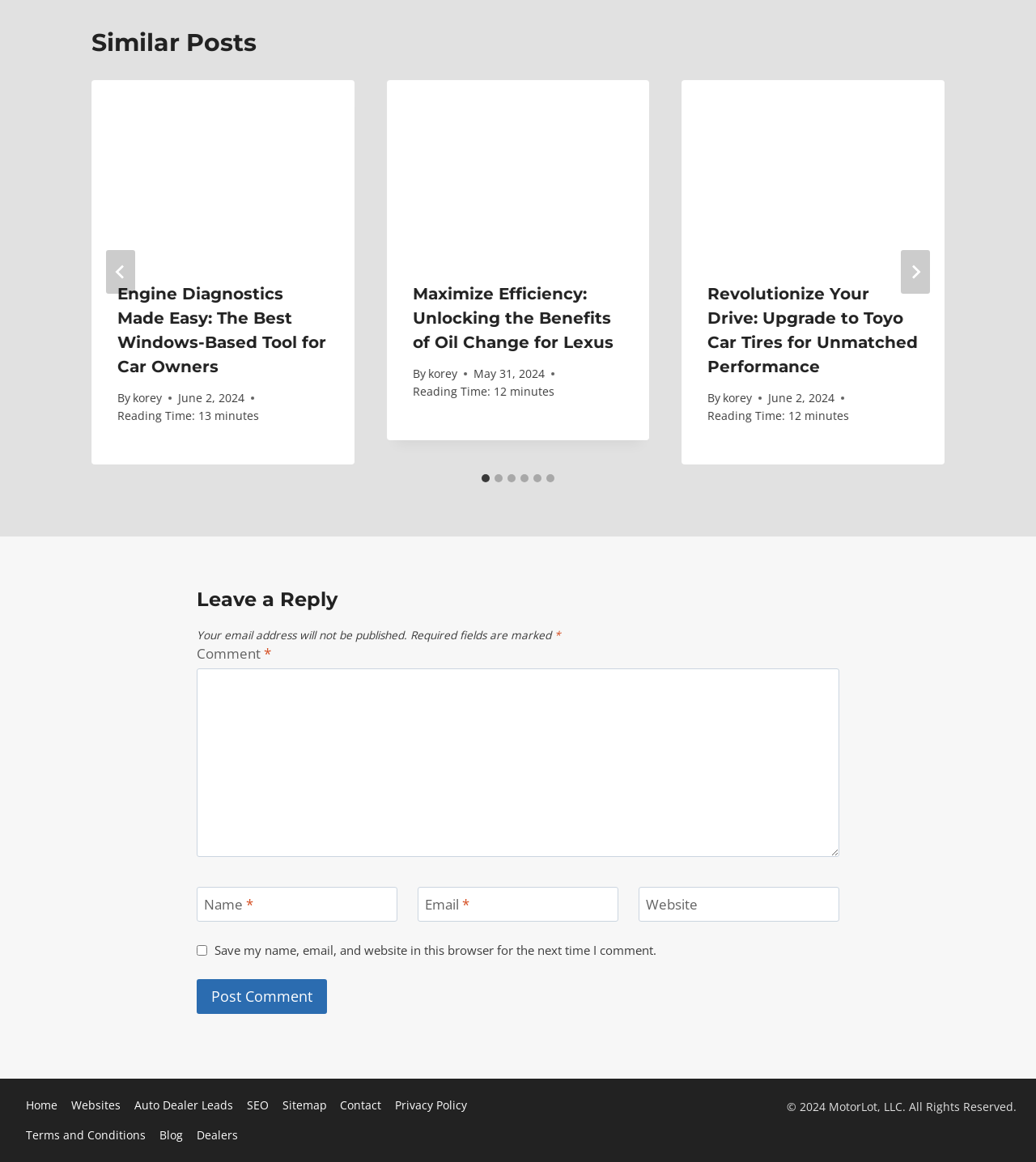Give a concise answer using one word or a phrase to the following question:
How many slides are there in the post?

6